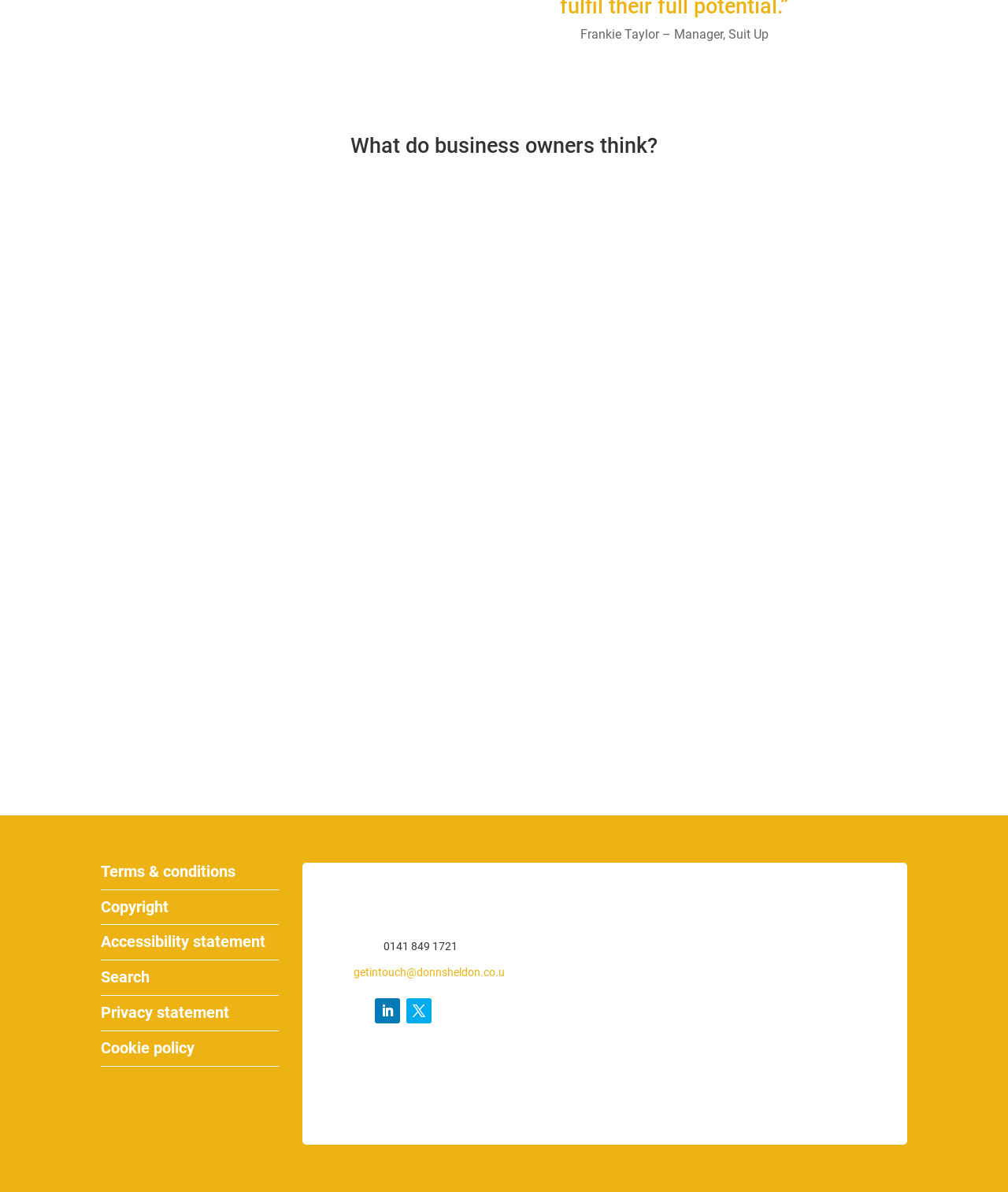Please answer the following question using a single word or phrase: 
How many YouTube video players are present on the webpage?

2